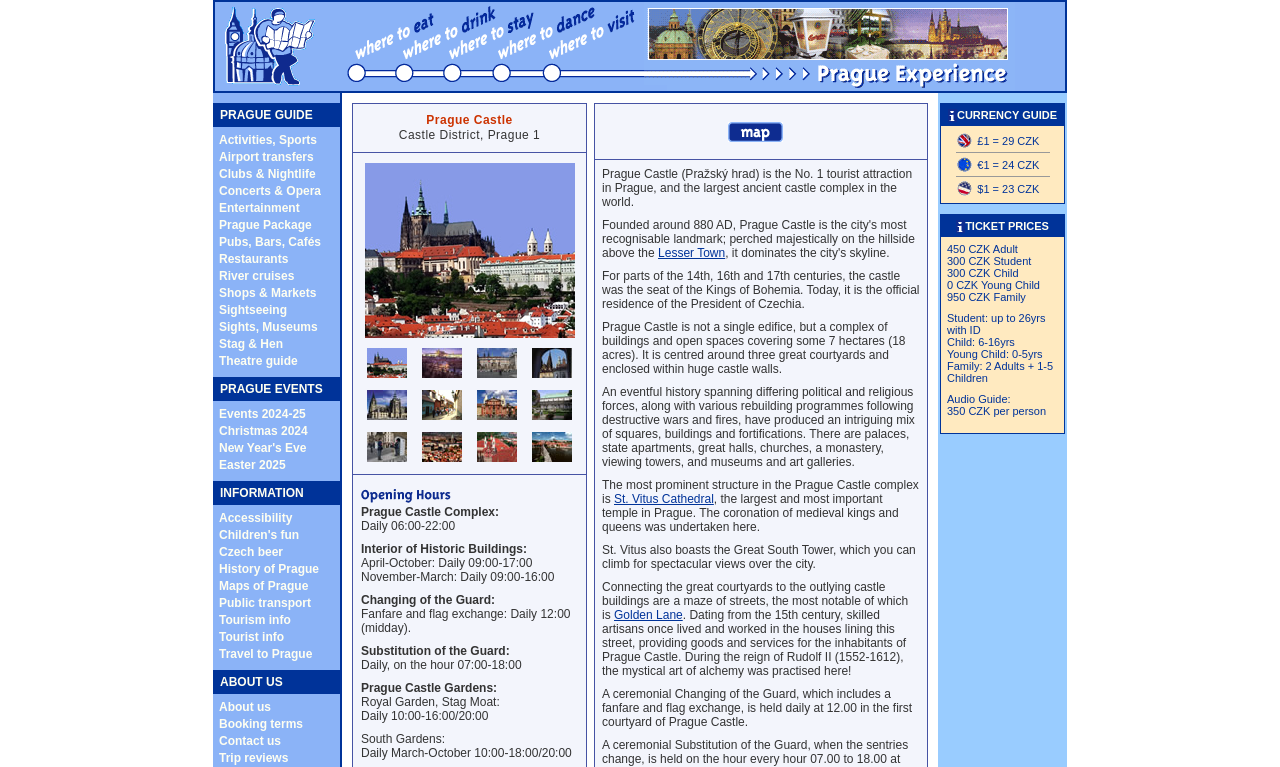Determine the bounding box coordinates of the region to click in order to accomplish the following instruction: "Click on PRAGUE GUIDE". Provide the coordinates as four float numbers between 0 and 1, specifically [left, top, right, bottom].

[0.172, 0.141, 0.244, 0.159]